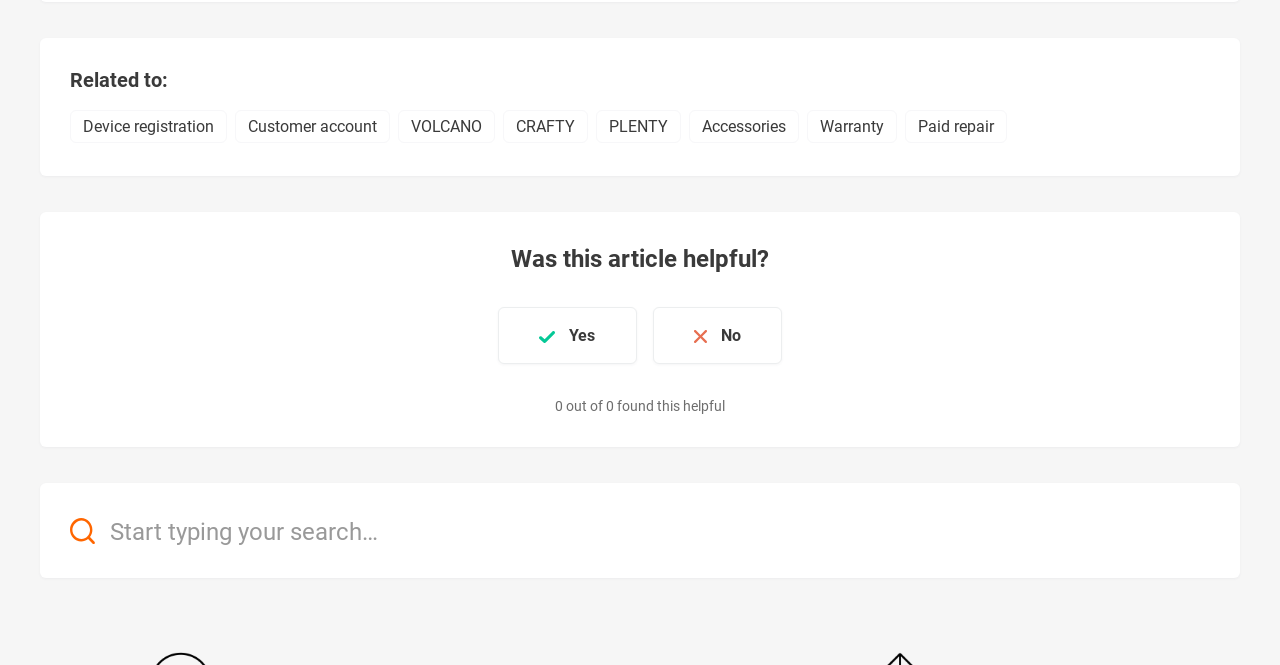Predict the bounding box coordinates of the UI element that matches this description: "Accessories". The coordinates should be in the format [left, top, right, bottom] with each value between 0 and 1.

[0.538, 0.166, 0.624, 0.215]